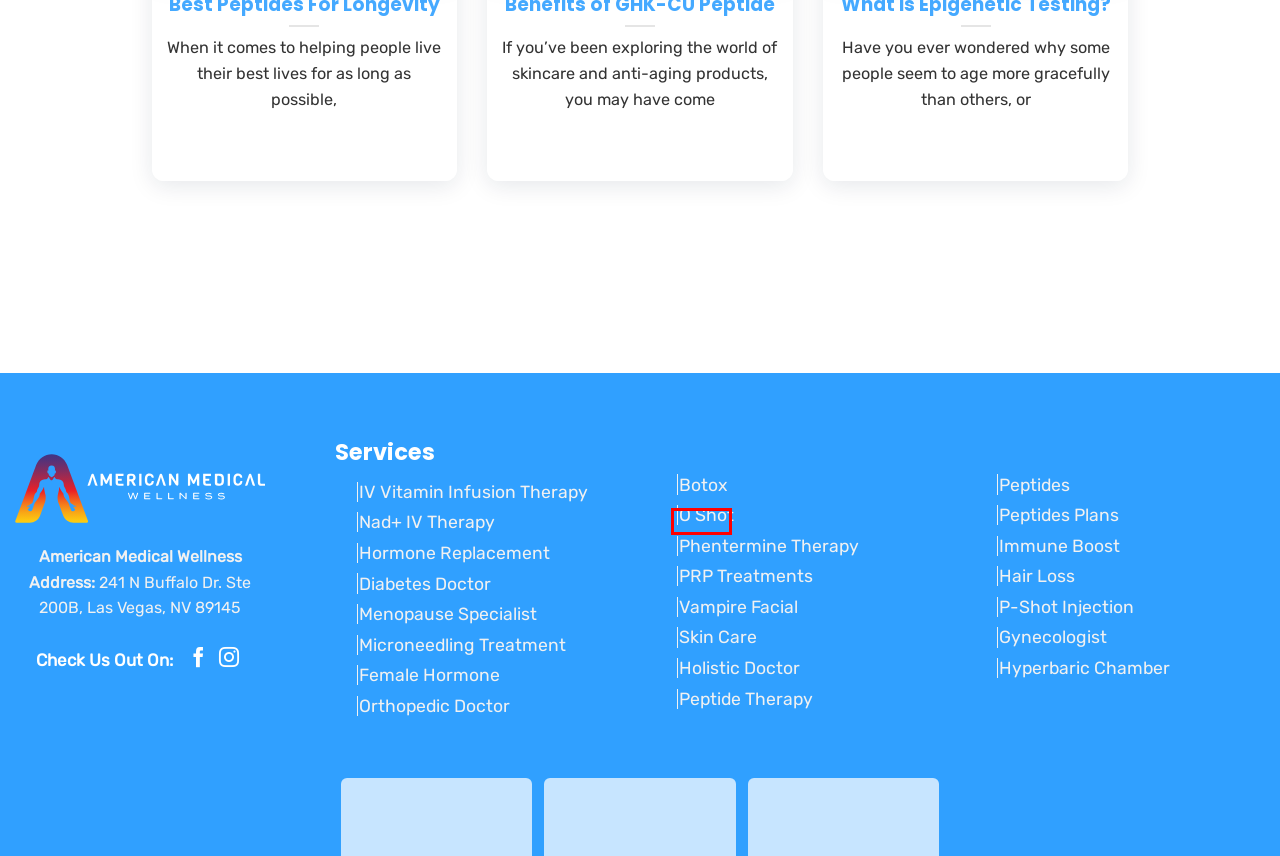You have a screenshot of a webpage with an element surrounded by a red bounding box. Choose the webpage description that best describes the new page after clicking the element inside the red bounding box. Here are the candidates:
A. Skin Care Las Vegas | American Medical Wellness
B. Hyperbaric Chamber Therapy Las Vegas | American Medical
C. Peptide Plans | American Medical Wellness
D. Holistic Doctor in Las Vegas | American Medical Wellness
E. Phentermine Las Vegas | American Medical Wellness
F. Orthopedic in Las Vegas, NV | American Medical Wellness
G. O Shot Las Vegas | American Medical Wellness
H. Las Vegas Peptide Therapy Specialist | American Medical Wellness

G